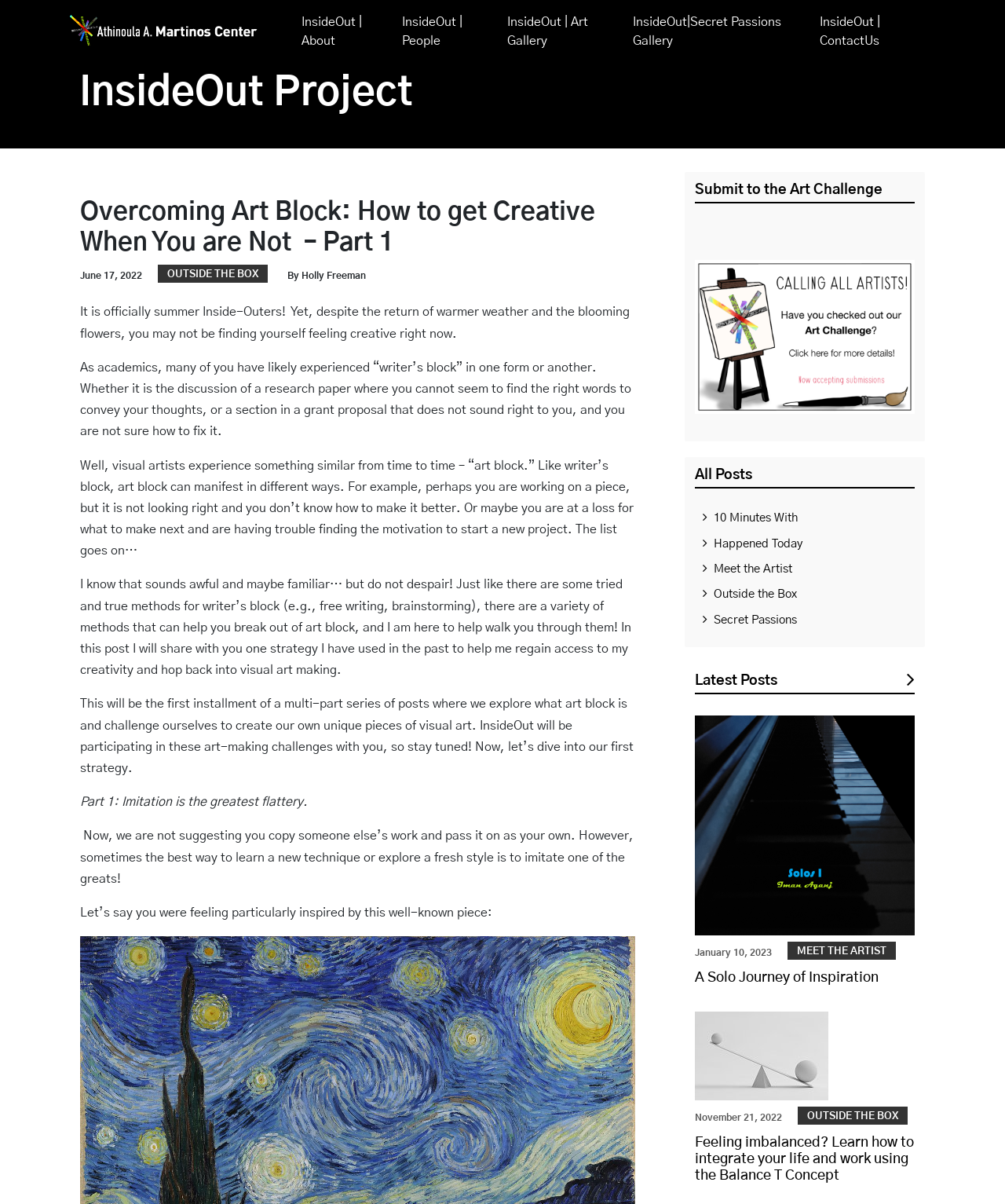Find the bounding box coordinates for the element described here: "Happened Today".

[0.692, 0.447, 0.799, 0.456]